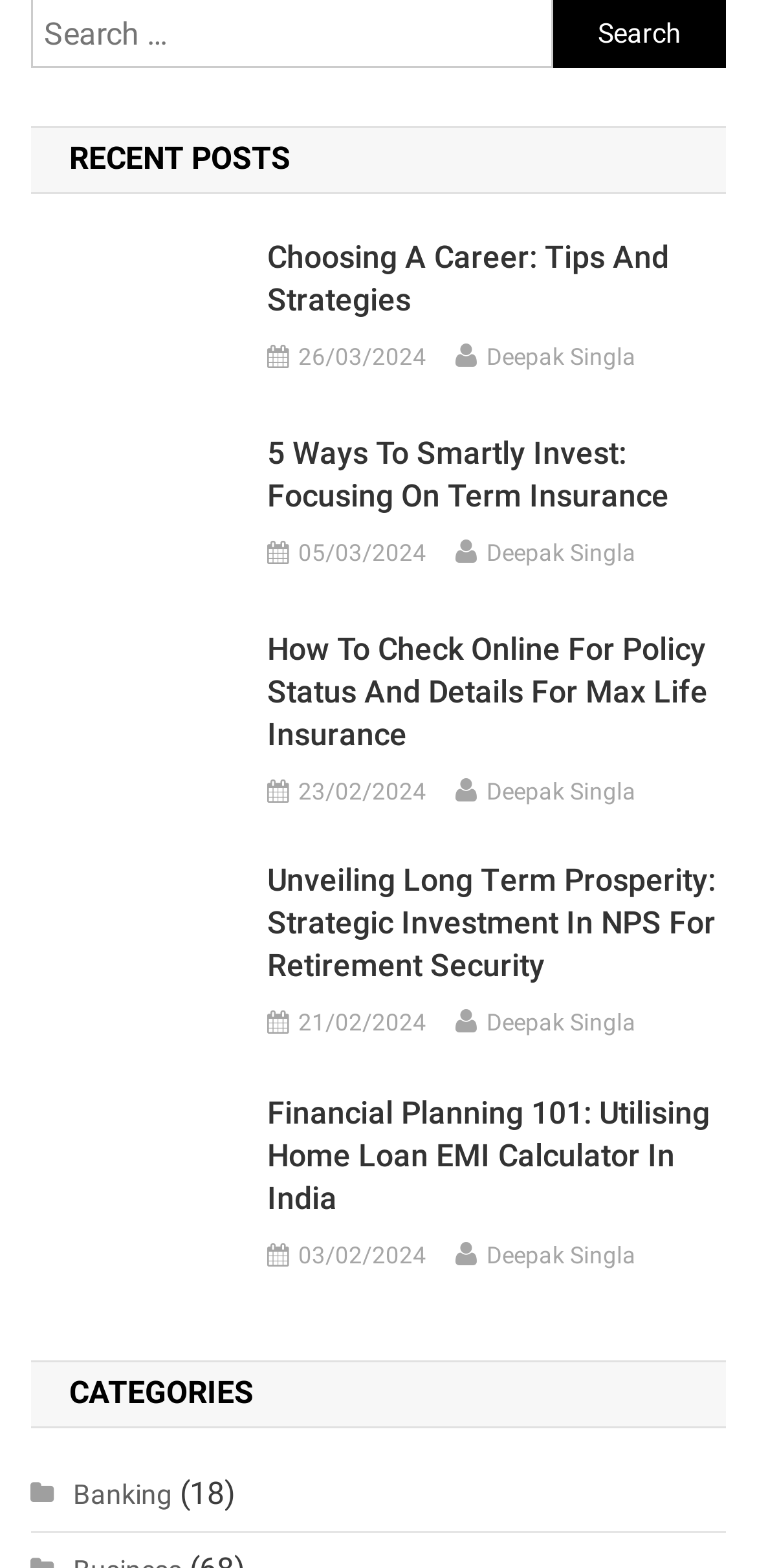Based on the element description, predict the bounding box coordinates (top-left x, top-left y, bottom-right x, bottom-right y) for the UI element in the screenshot: alt="NPS National Pension Scheme NPS"

[0.04, 0.583, 0.316, 0.606]